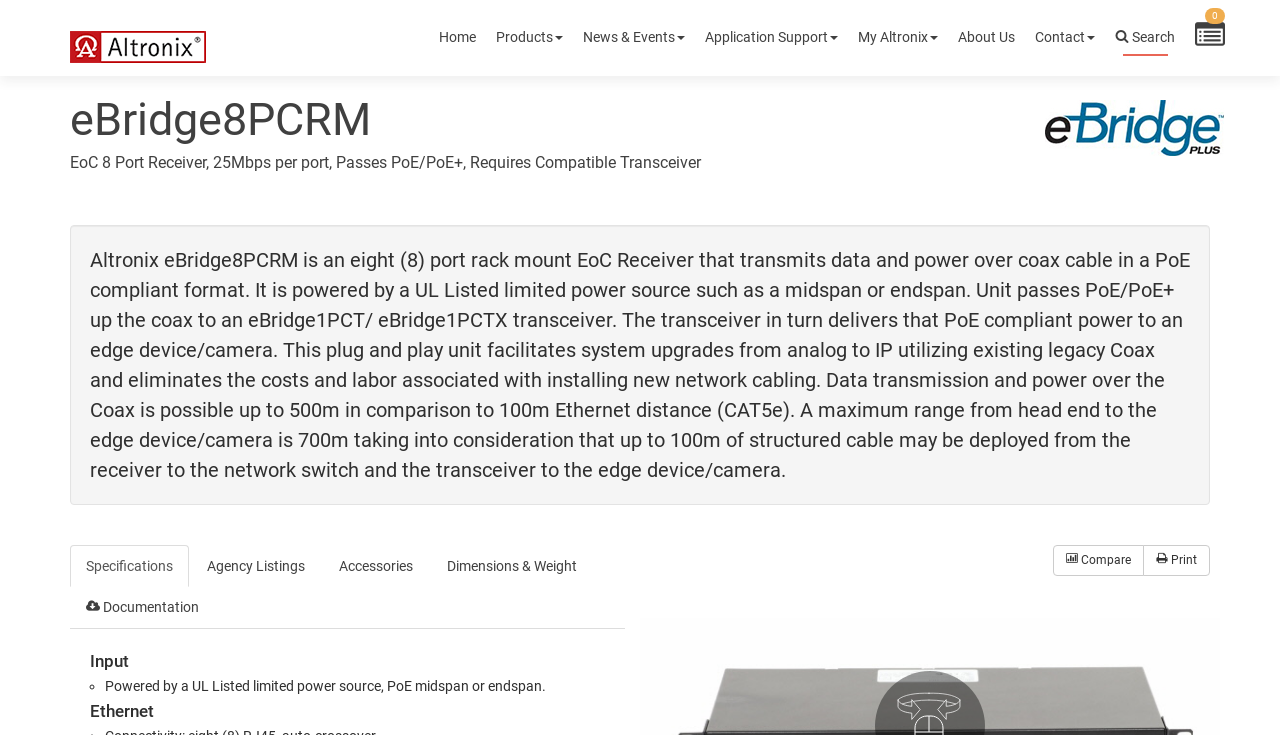Analyze the image and give a detailed response to the question:
How many tabs are available in the tab list?

I found the number of tabs by looking at the tab list element, which contains 6 tab elements: 'Specifications', 'Agency Listings', 'Accessories', 'Dimensions & Weight', 'Documentation', and an unnamed tab. This indicates that there are 6 tabs available in the tab list.